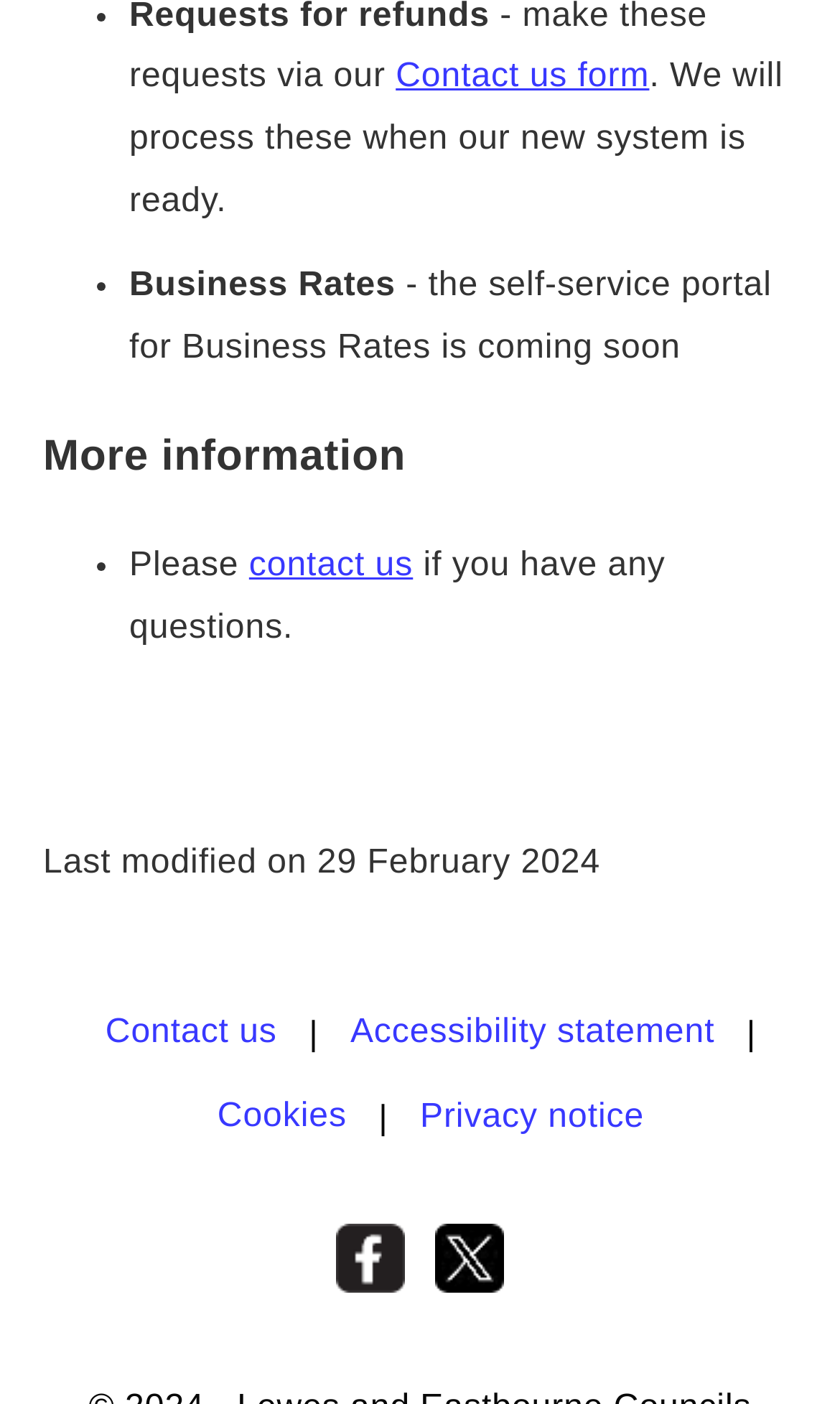Using a single word or phrase, answer the following question: 
What is the alternative way to get answers to questions?

contact us